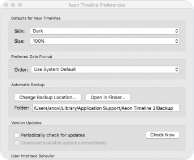Create a detailed narrative of what is happening in the image.

The image showcases the preferences window for the Aeon Timeline application, specifically designed for Mac users. The interface is set against a dark theme and offers various settings related to timeline creation and management. Key options displayed include the default skin, size setting, and the preferred date format, with an option for users to select their system's default settings. 

Additionally, there are features for automatic backup, allowing users to change the backup location and access it via a specific directory. The folder path is shown as "Applications/Library/Application Support/Aeon Timeline 3/Backup." Users are also presented with the choice to periodically check for updates, ensuring they stay current with the latest features and improvements. This window illustrates the intuitive design aimed at enhancing user experience while efficiently managing timelines and projects.